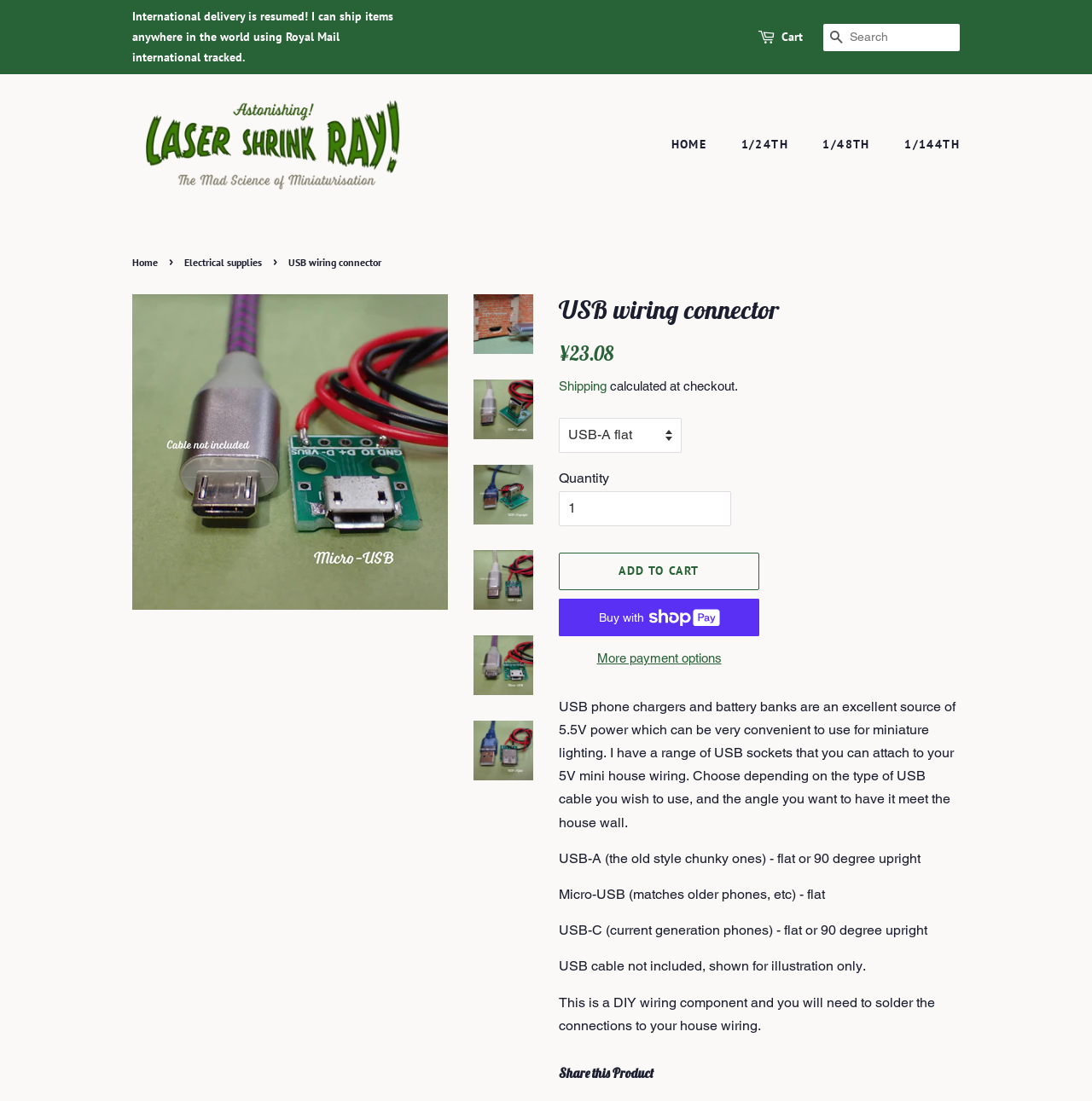Please analyze the image and provide a thorough answer to the question:
What is the price of the USB wiring connector?

The price of the USB wiring connector can be found in the product details section, where it is listed as 'Regular price' followed by the amount '¥23.08'.